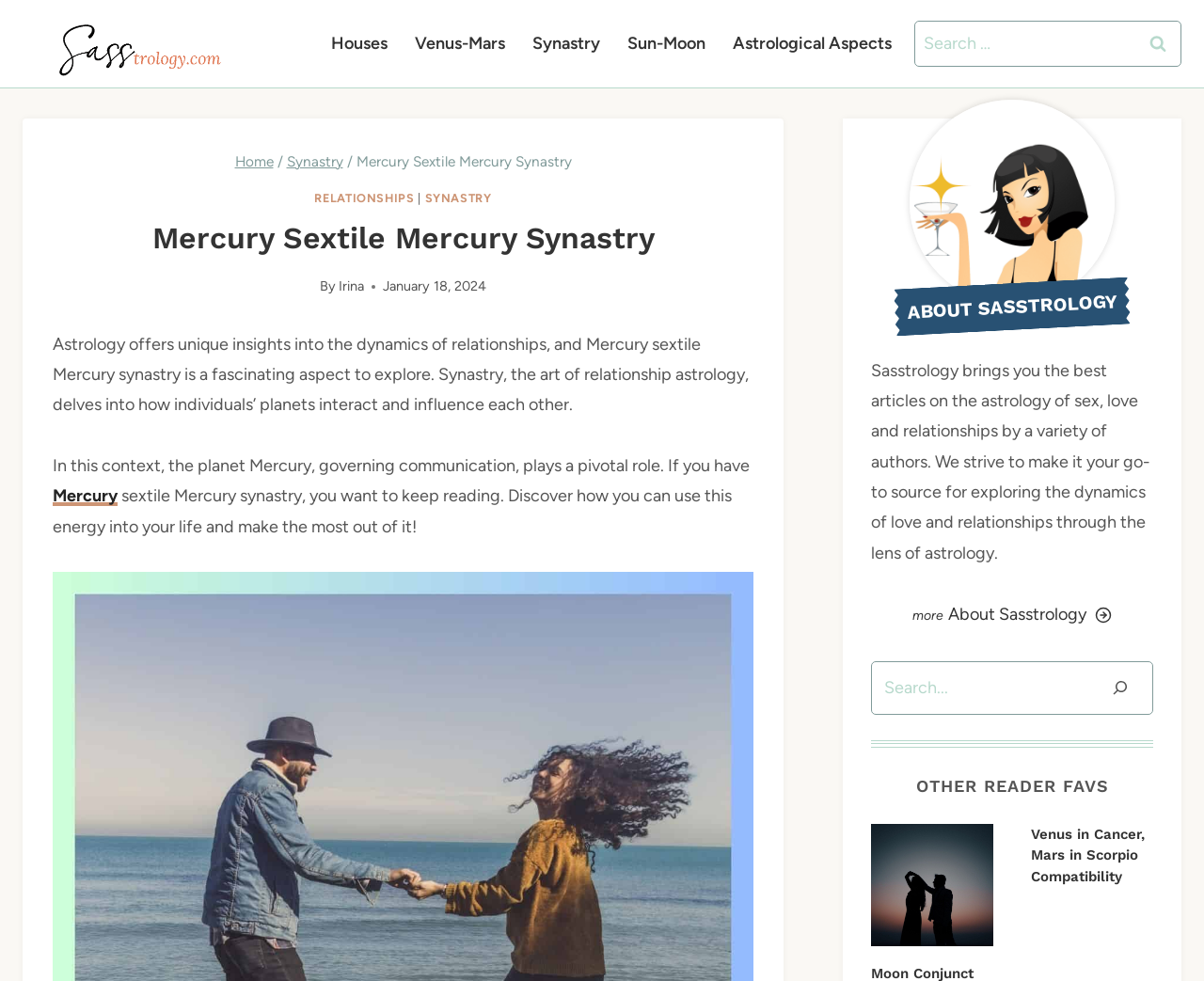Using the information in the image, could you please answer the following question in detail:
What is the purpose of the search box?

I inferred the purpose of the search box by looking at its location and the surrounding text, which suggests that it is used to search for articles on the website.